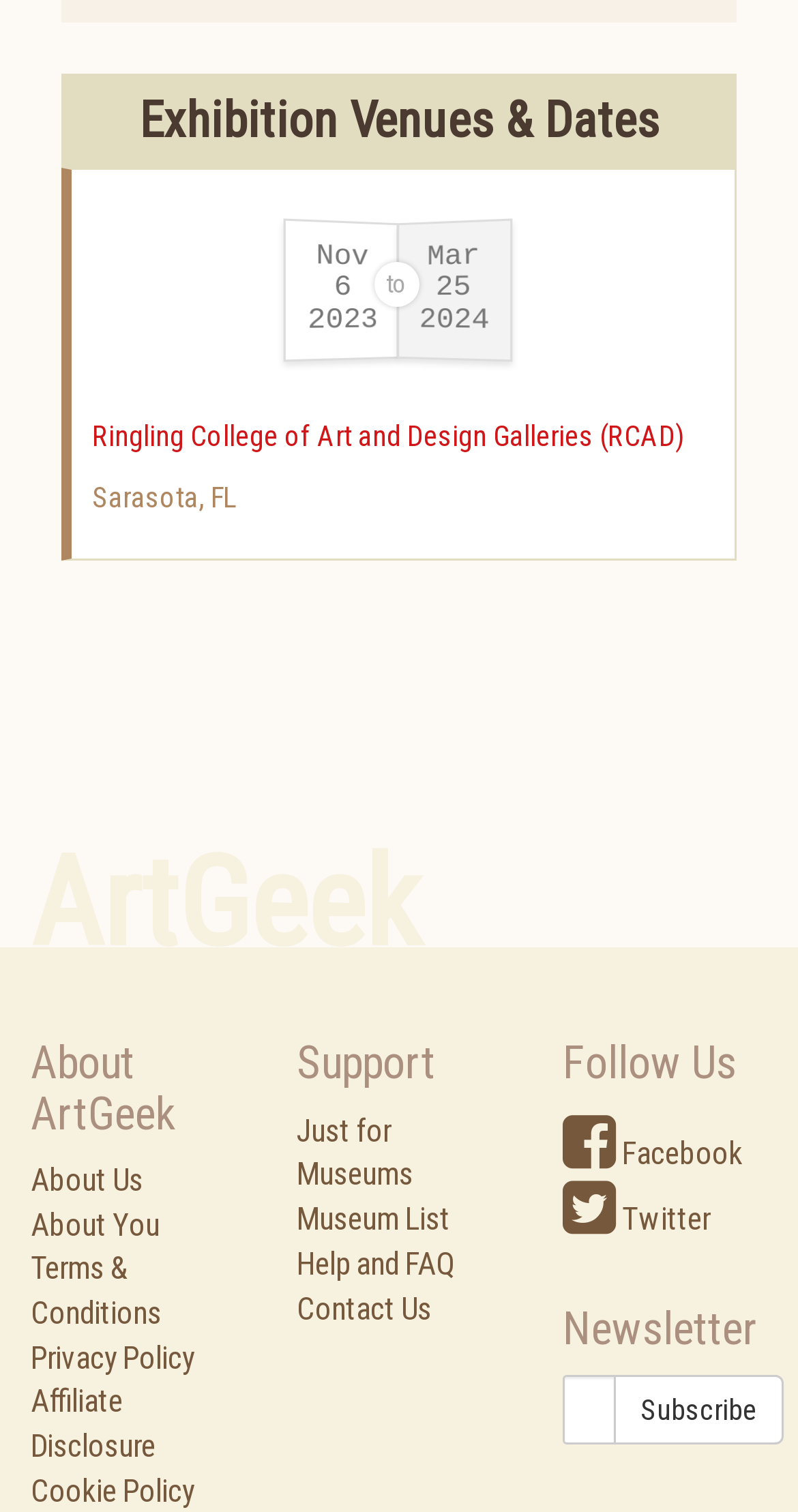What is the exhibition venue?
Kindly answer the question with as much detail as you can.

The exhibition venue can be found by looking at the heading 'Exhibition Venues & Dates' and its corresponding link 'Ringling College of Art and Design Galleries (RCAD)' which provides the location as Sarasota, FL.